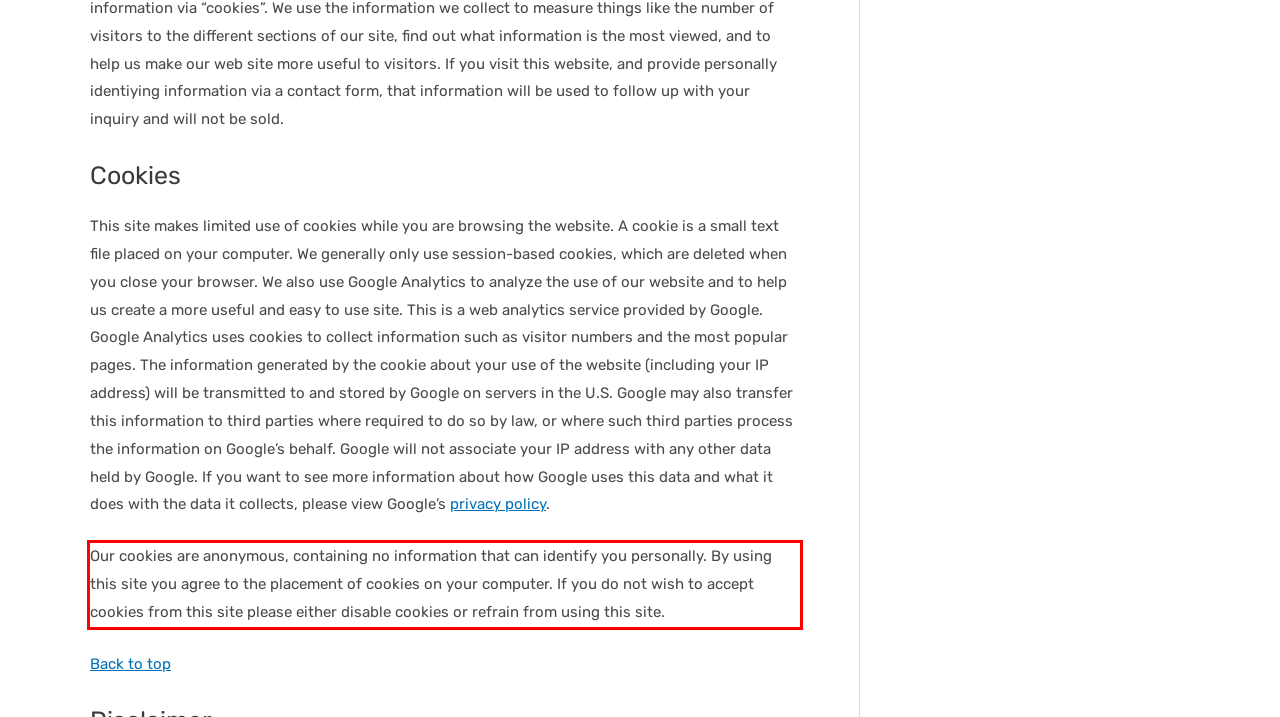Please analyze the screenshot of a webpage and extract the text content within the red bounding box using OCR.

Our cookies are anonymous, containing no information that can identify you personally. By using this site you agree to the placement of cookies on your computer. If you do not wish to accept cookies from this site please either disable cookies or refrain from using this site.